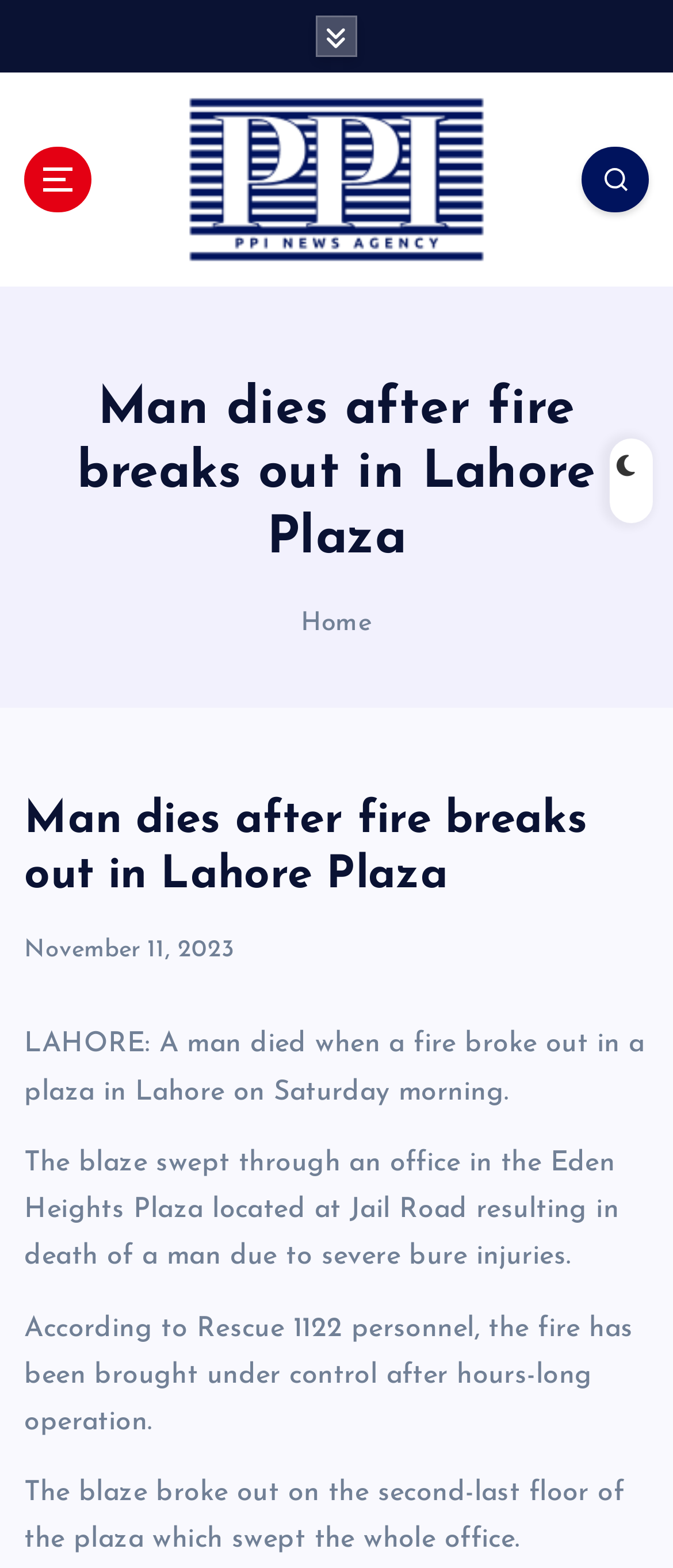Illustrate the webpage's structure and main components comprehensively.

The webpage is a news article from PPI News Agency, with a title "Man dies after fire breaks out in Lahore Plaza". At the top right corner, there is a button, and on the top left corner, there are two buttons. Below the top left buttons, there is a link to "PPI News Agency" accompanied by an image with the same name. Next to the link, there is a static text "Pakistan Press International". 

On the top right corner, there is another button with an image inside. The main title "Man dies after fire breaks out in Lahore Plaza" is displayed prominently in the middle of the top section. Below the title, there is a navigation breadcrumb section with a link to "Home". 

The main content of the news article starts with a heading "Man dies after fire breaks out in Lahore Plaza", followed by the date "November 11, 2023". The article then describes the incident, stating that a man died in a fire that broke out in a plaza in Lahore on Saturday morning. The fire swept through an office in the Eden Heights Plaza, resulting in the death of a man due to severe burn injuries. 

The article continues to explain that according to Rescue 1122 personnel, the fire has been brought under control after an hours-long operation. Finally, it mentions that the blaze broke out on the second-last floor of the plaza, sweeping the whole office.